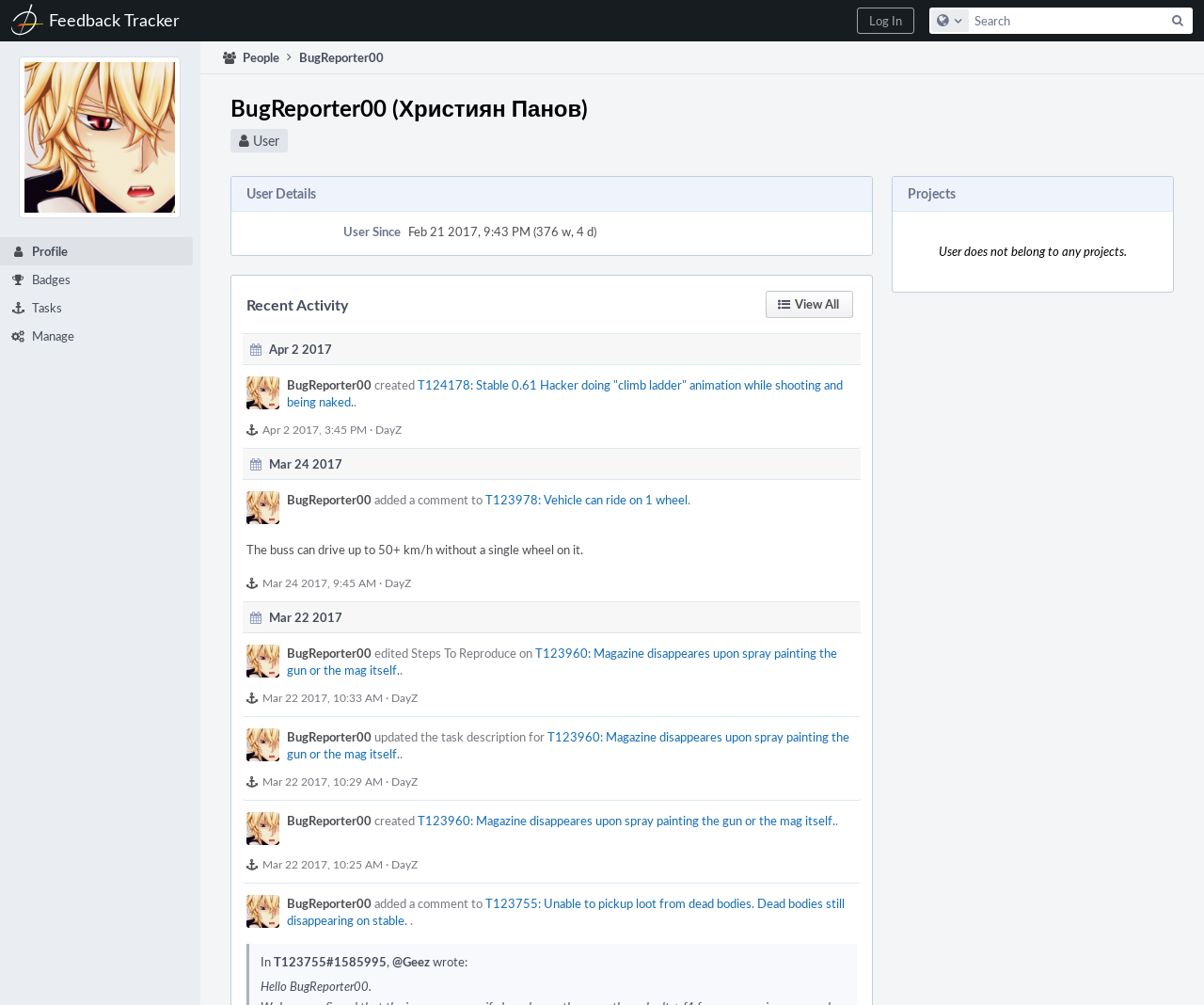Could you locate the bounding box coordinates for the section that should be clicked to accomplish this task: "Log in to the system".

[0.712, 0.007, 0.759, 0.034]